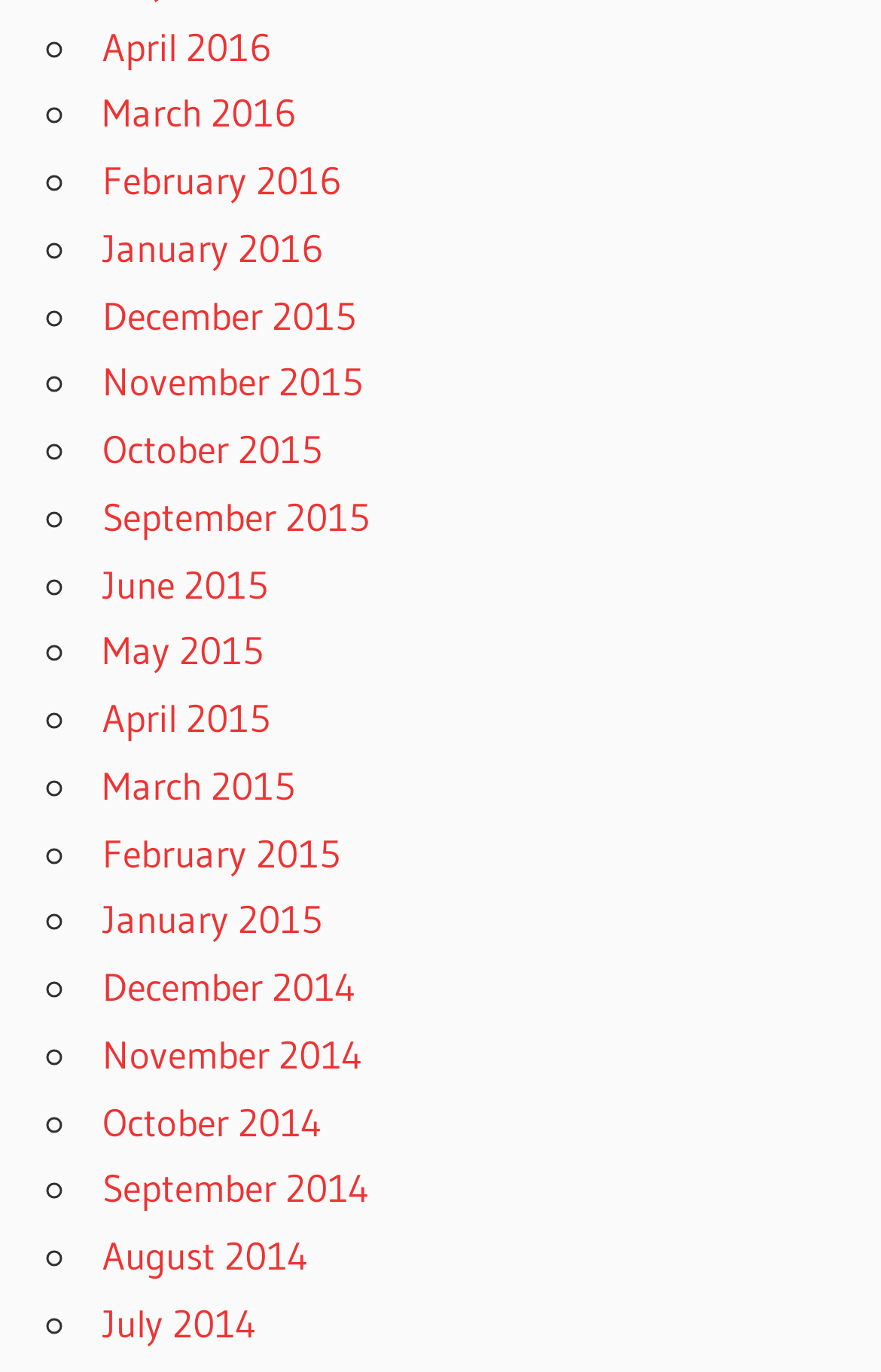Respond to the question below with a single word or phrase:
Are the months listed in chronological order?

Yes